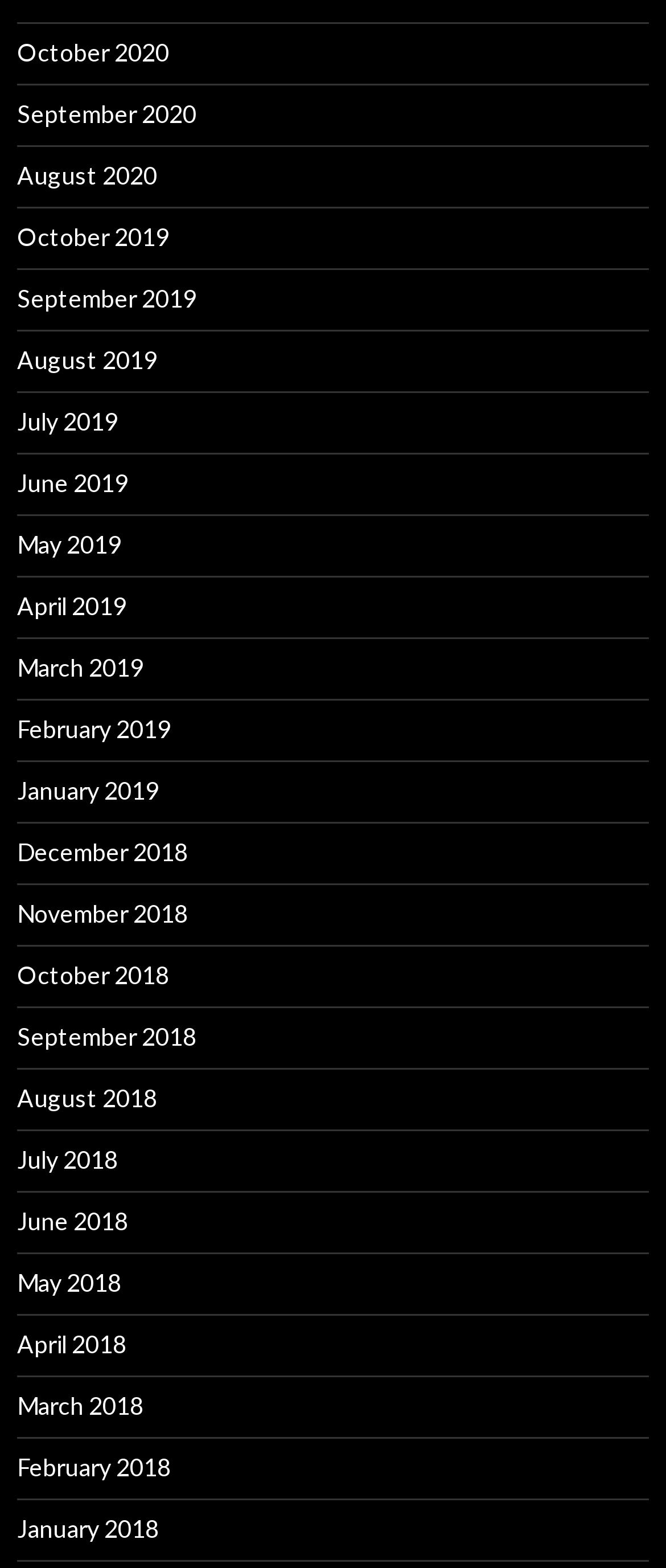Given the element description February 2018, specify the bounding box coordinates of the corresponding UI element in the format (top-left x, top-left y, bottom-right x, bottom-right y). All values must be between 0 and 1.

[0.026, 0.927, 0.256, 0.945]